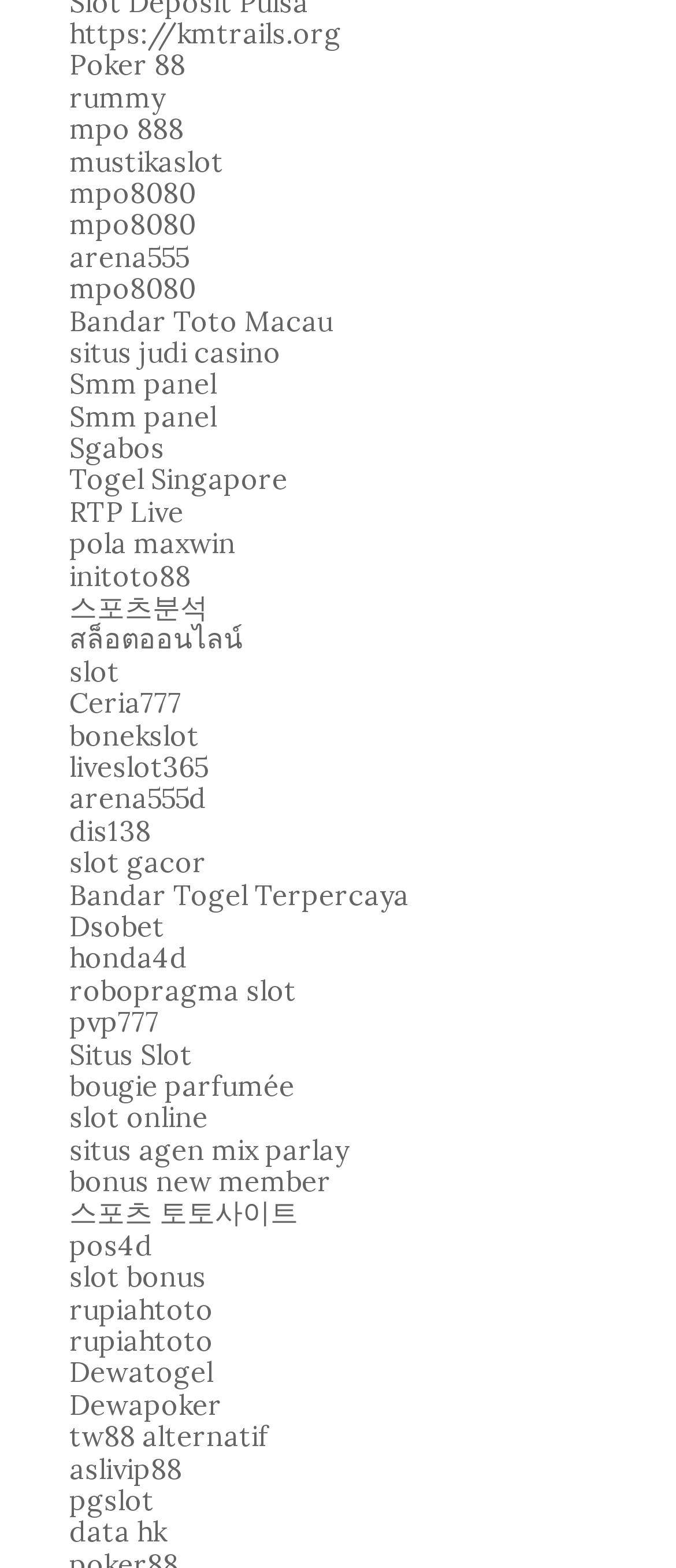Please specify the bounding box coordinates of the clickable region to carry out the following instruction: "go to mustikaslot". The coordinates should be four float numbers between 0 and 1, in the format [left, top, right, bottom].

[0.103, 0.091, 0.331, 0.113]